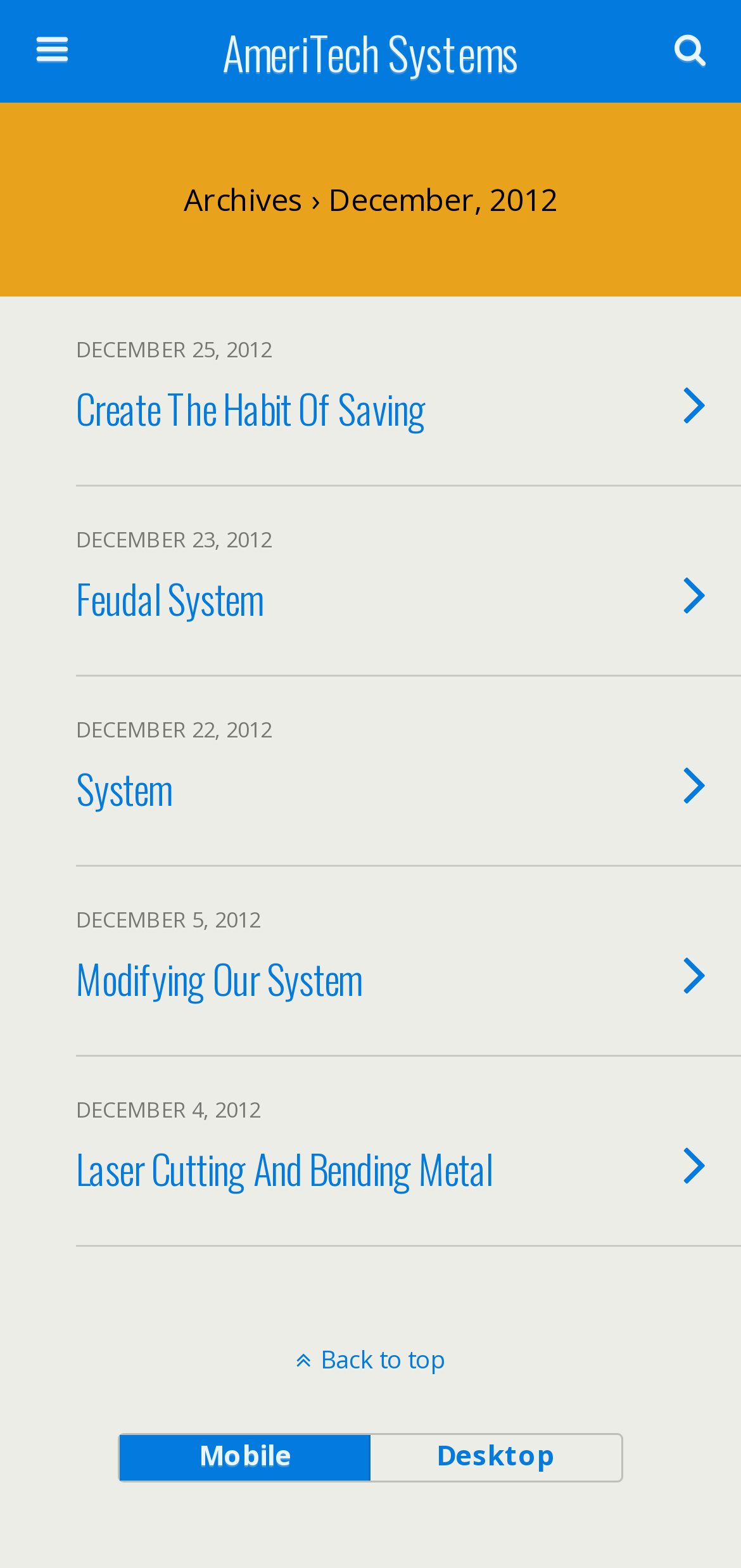What is the text of the first link in the Archives section?
Provide a detailed and well-explained answer to the question.

I looked at the UI elements and their descriptions, and found the Archives section. The first link in this section has the text 'DECEMBER 25, 2012 Create The Habit Of Saving'.